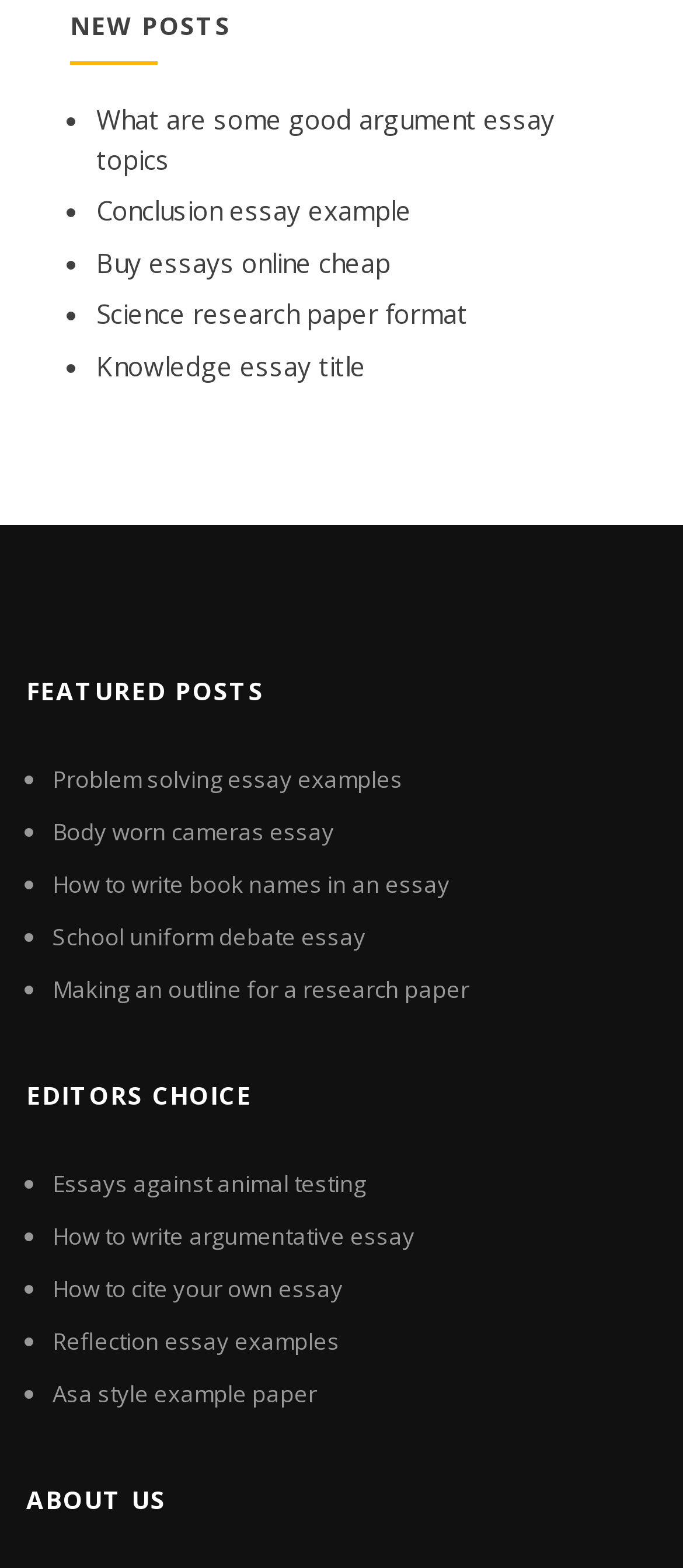Please identify the bounding box coordinates of the clickable area that will allow you to execute the instruction: "Learn about essays against animal testing".

[0.077, 0.745, 0.536, 0.765]